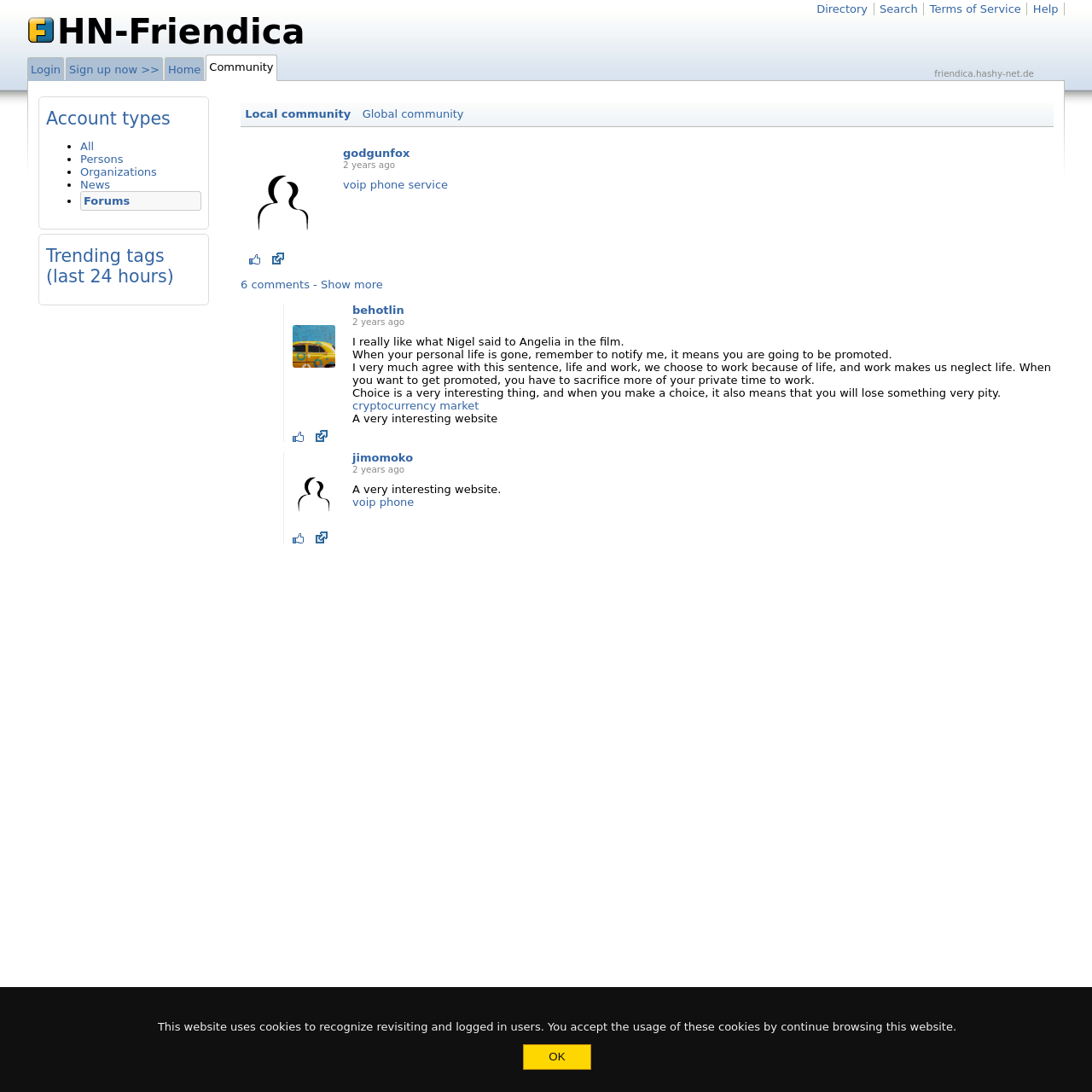Locate the bounding box coordinates of the element to click to perform the following action: 'Click on the 'godgunfox' profile'. The coordinates should be given as four float values between 0 and 1, in the form of [left, top, right, bottom].

[0.228, 0.207, 0.291, 0.219]